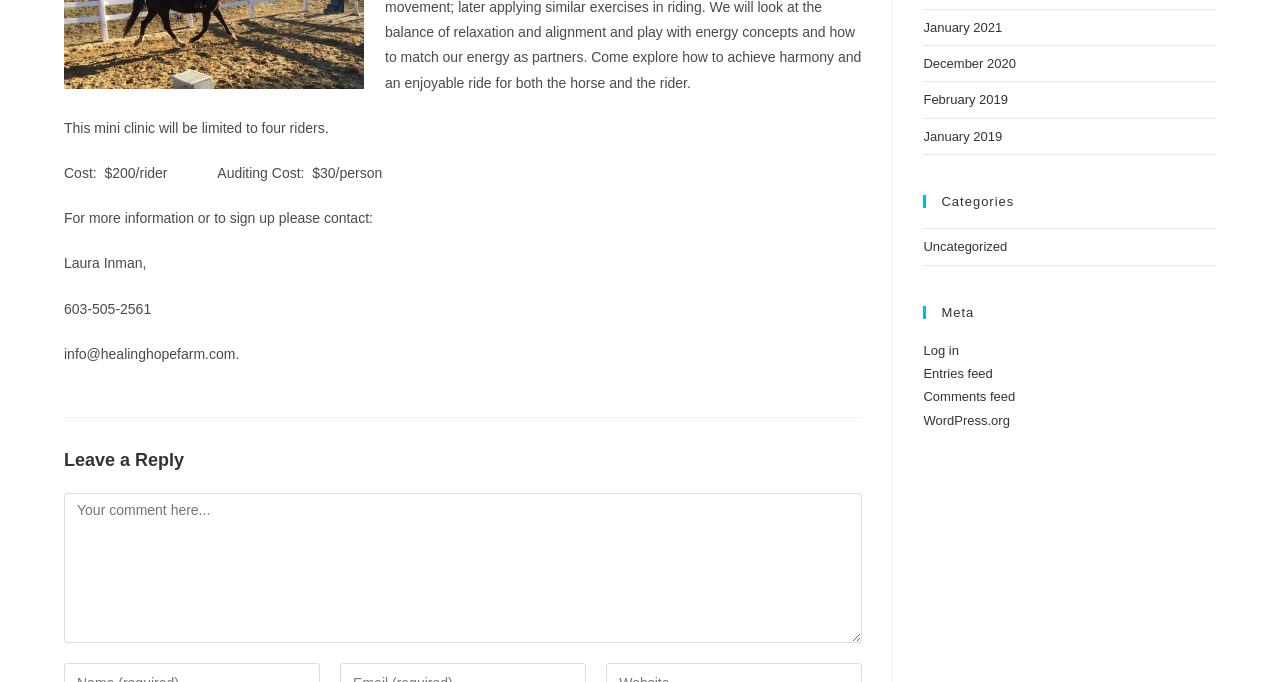Please provide the bounding box coordinates in the format (top-left x, top-left y, bottom-right x, bottom-right y). Remember, all values are floating point numbers between 0 and 1. What is the bounding box coordinate of the region described as: Comments feed

[0.721, 0.571, 0.793, 0.593]